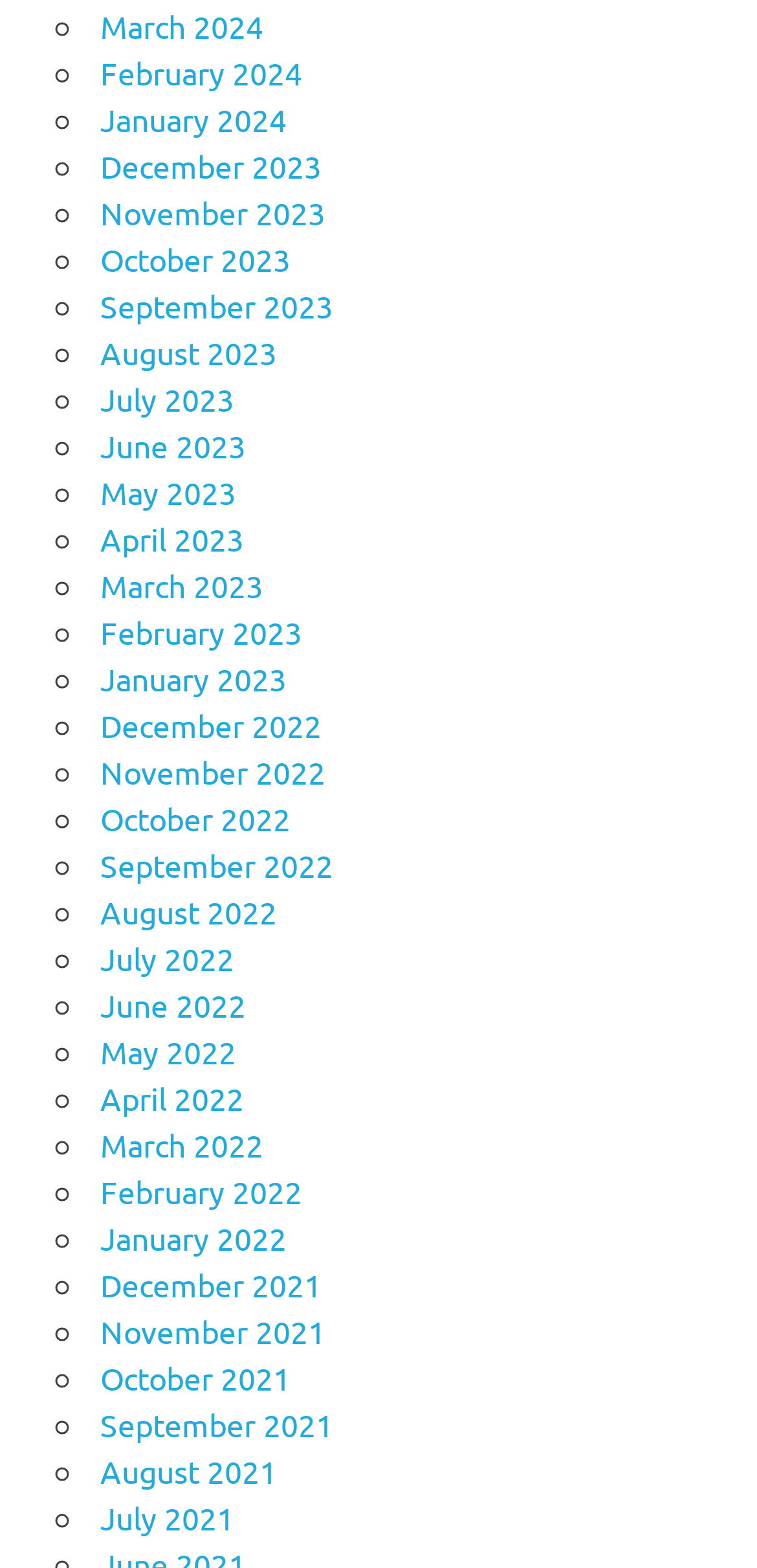What is the pattern of the list?
Please provide a single word or phrase in response based on the screenshot.

Monthly